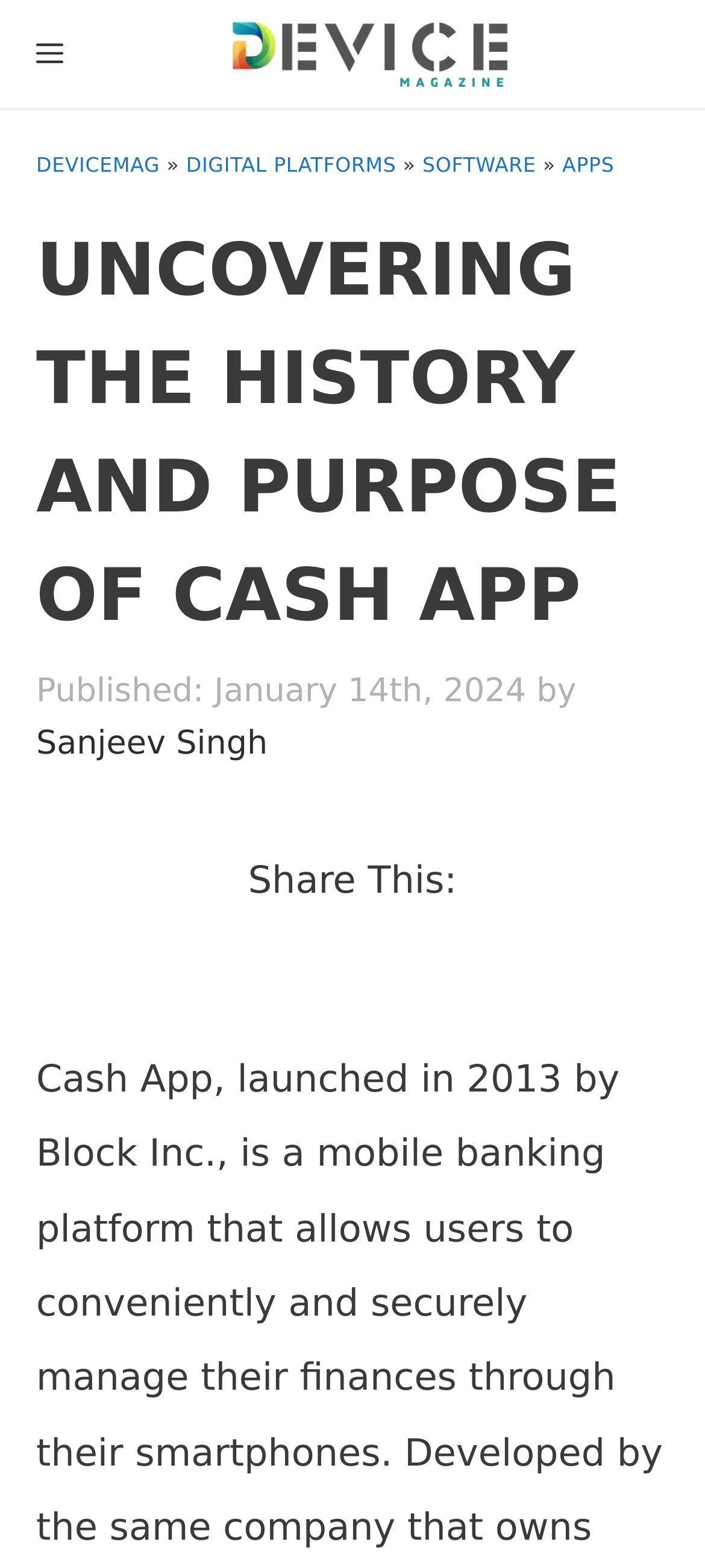Determine the bounding box coordinates of the clickable region to carry out the instruction: "View Disinfection services".

None